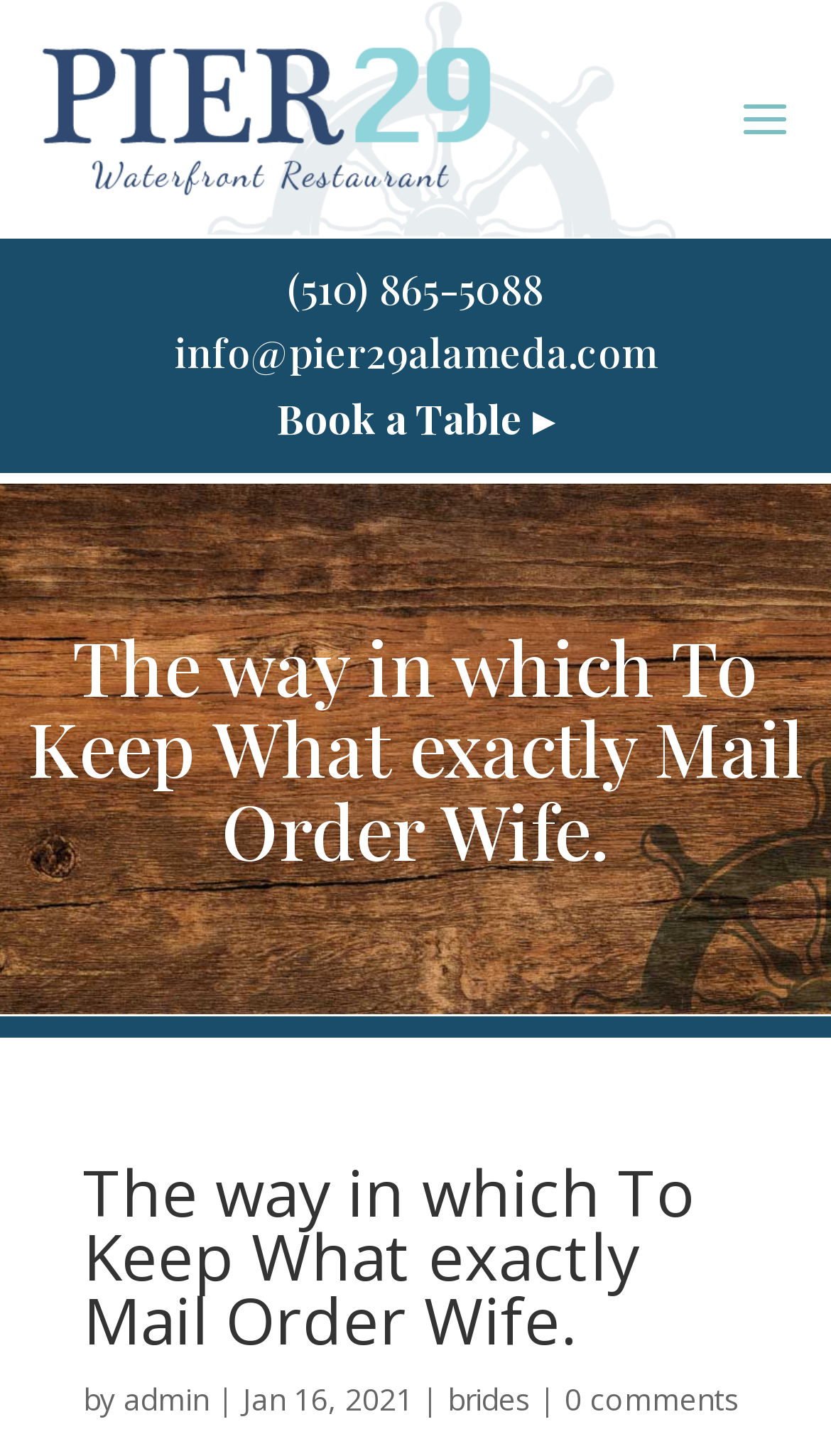Please look at the image and answer the question with a detailed explanation: What is the email address of Pier 29 Waterfront Restaurant & Bar?

I found the email address by looking at the static text element with the bounding box coordinates [0.209, 0.223, 0.791, 0.261], which contains the email address 'info@pier29alameda.com'.